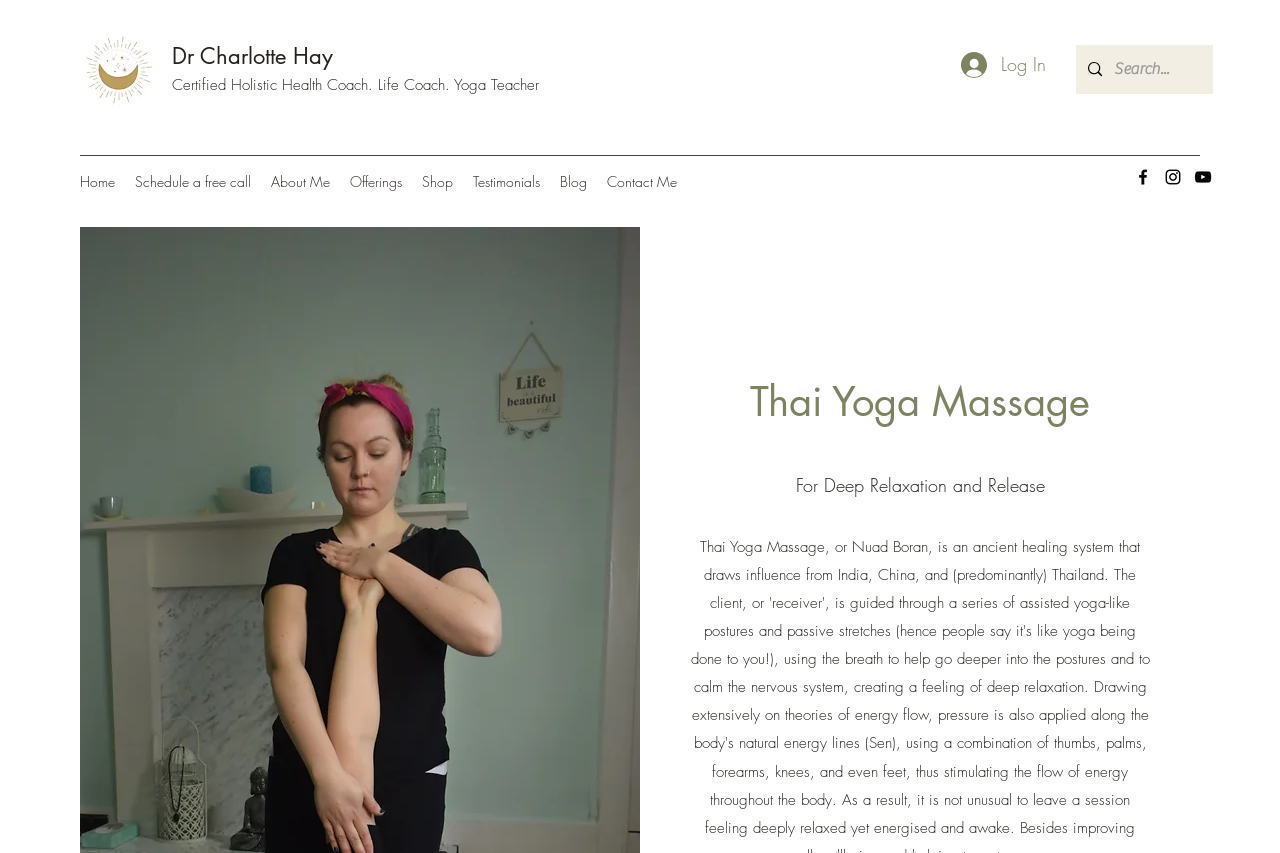Show the bounding box coordinates for the HTML element as described: "Blog".

[0.43, 0.196, 0.466, 0.231]